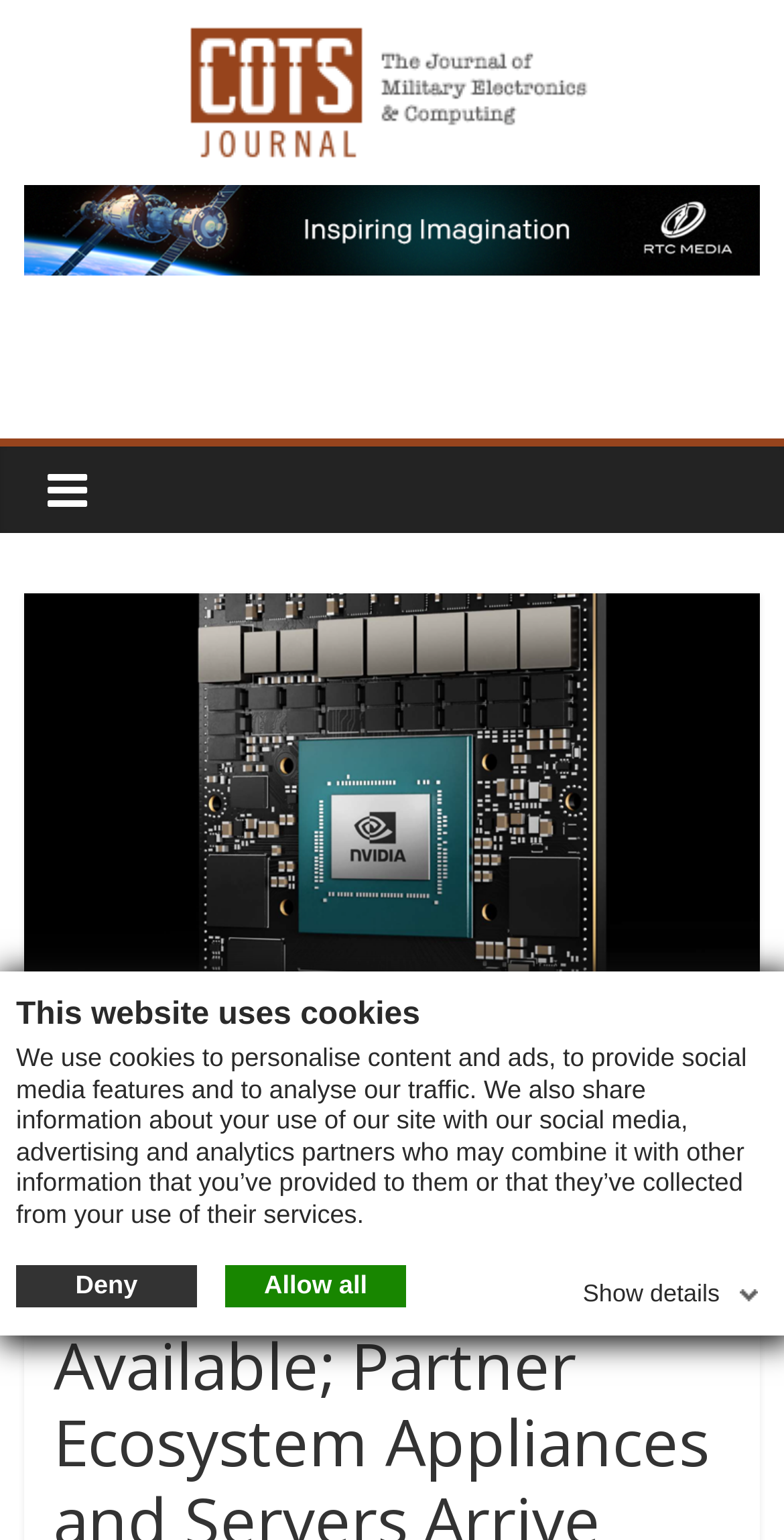Extract the main title from the webpage and generate its text.

NVIDIA Jetson AGX Orin 32GB Production Modules Now Available; Partner Ecosystem Appliances and Servers Arrive